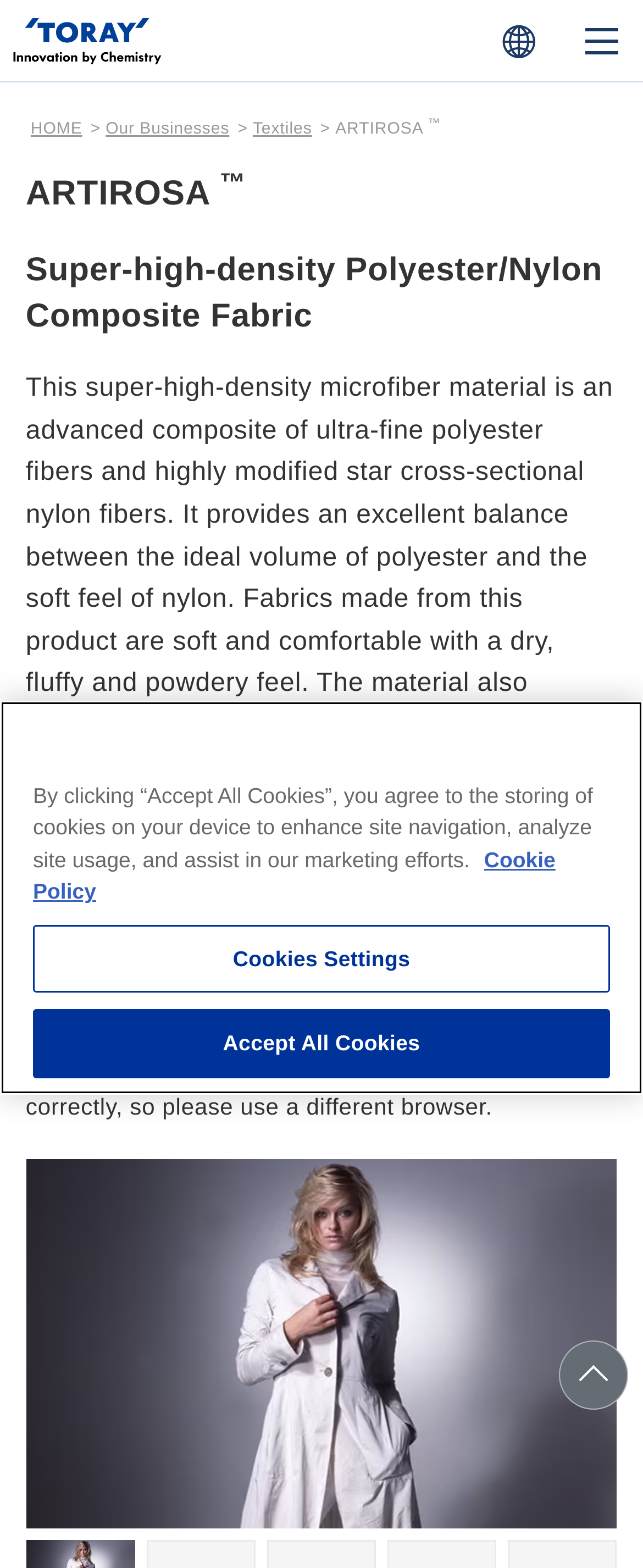What is the name of the fabric introduced on this page?
Look at the image and respond with a one-word or short phrase answer.

ARTIROSA